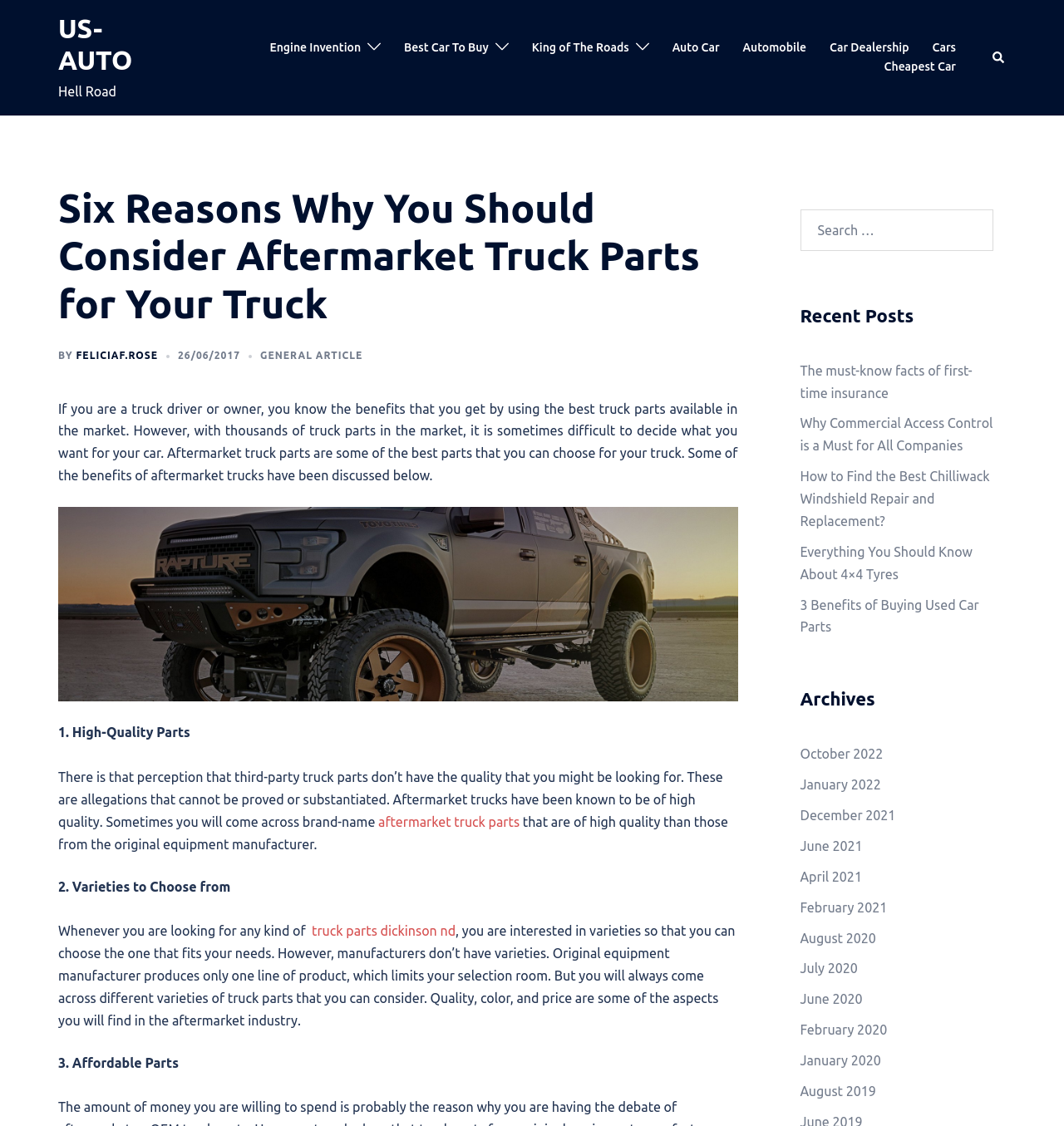What is the topic of the recent post 'The must-know facts of first-time insurance'?
Using the information from the image, provide a comprehensive answer to the question.

The recent post 'The must-know facts of first-time insurance' is listed under the 'Recent Posts' section, and its topic is related to insurance, specifically first-time insurance.